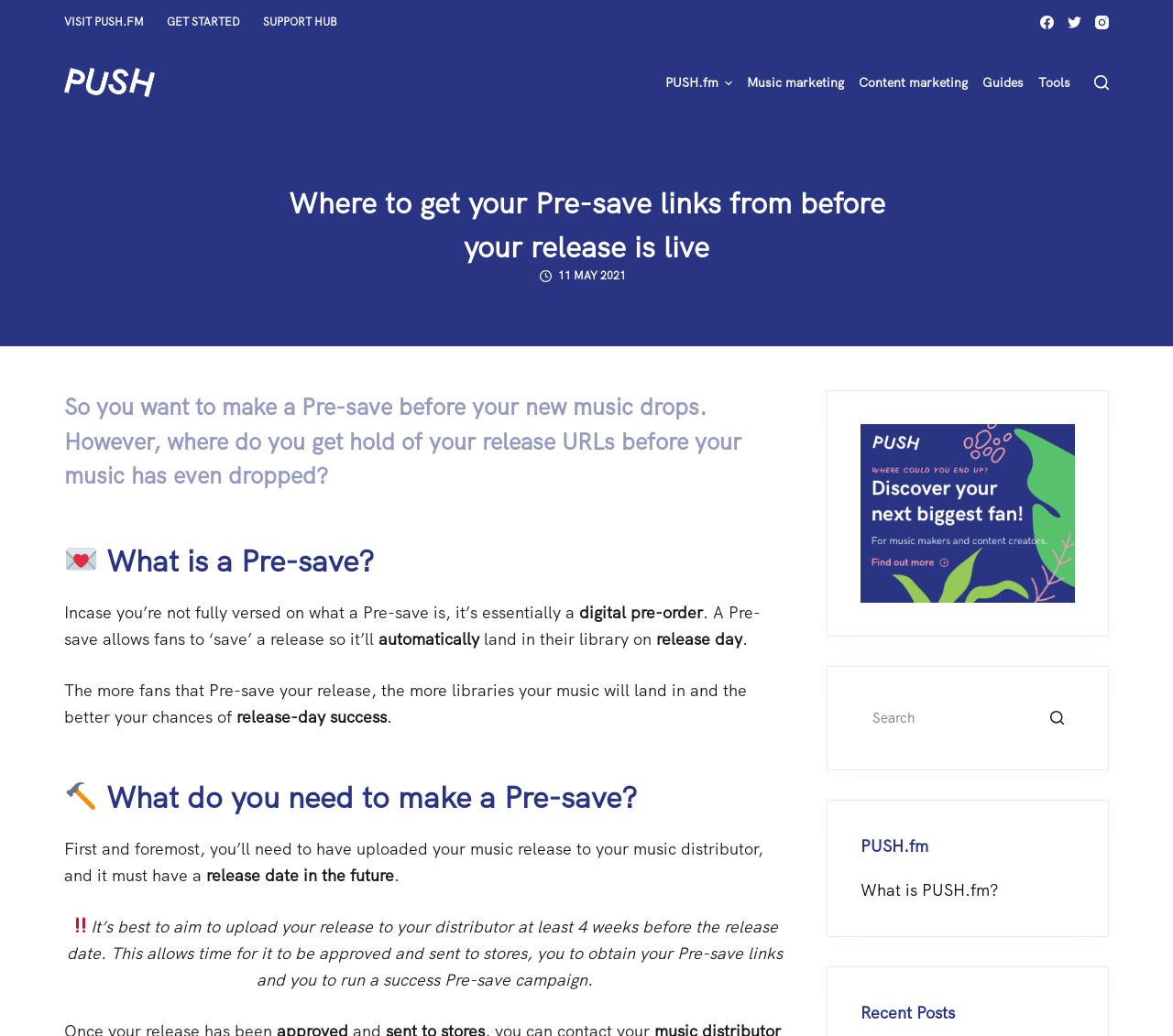Locate the bounding box coordinates of the element you need to click to accomplish the task described by this instruction: "Click on VISIT PUSH.FM".

[0.055, 0.0, 0.132, 0.044]